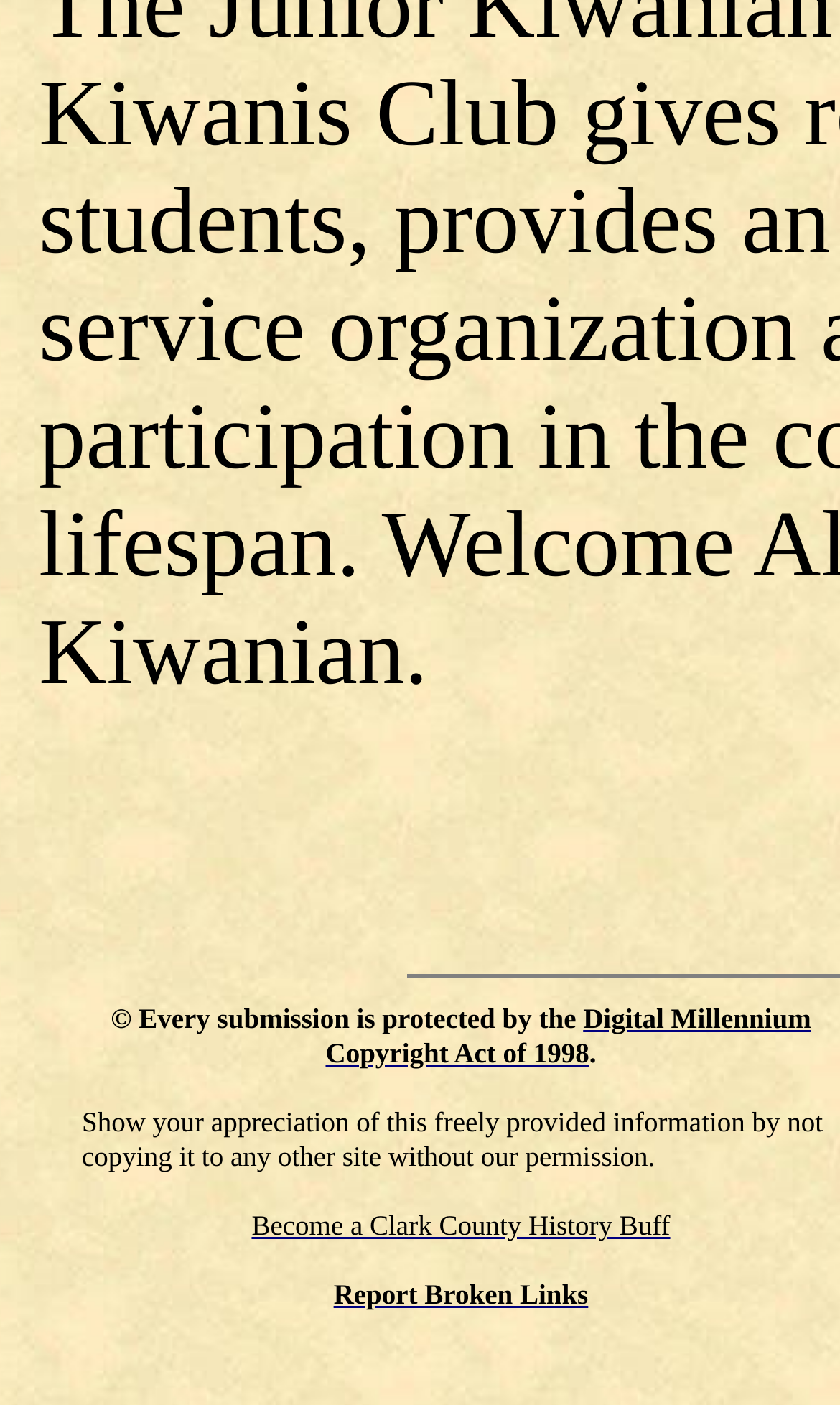Predict the bounding box of the UI element based on this description: "Report Broken Links".

[0.397, 0.91, 0.7, 0.933]